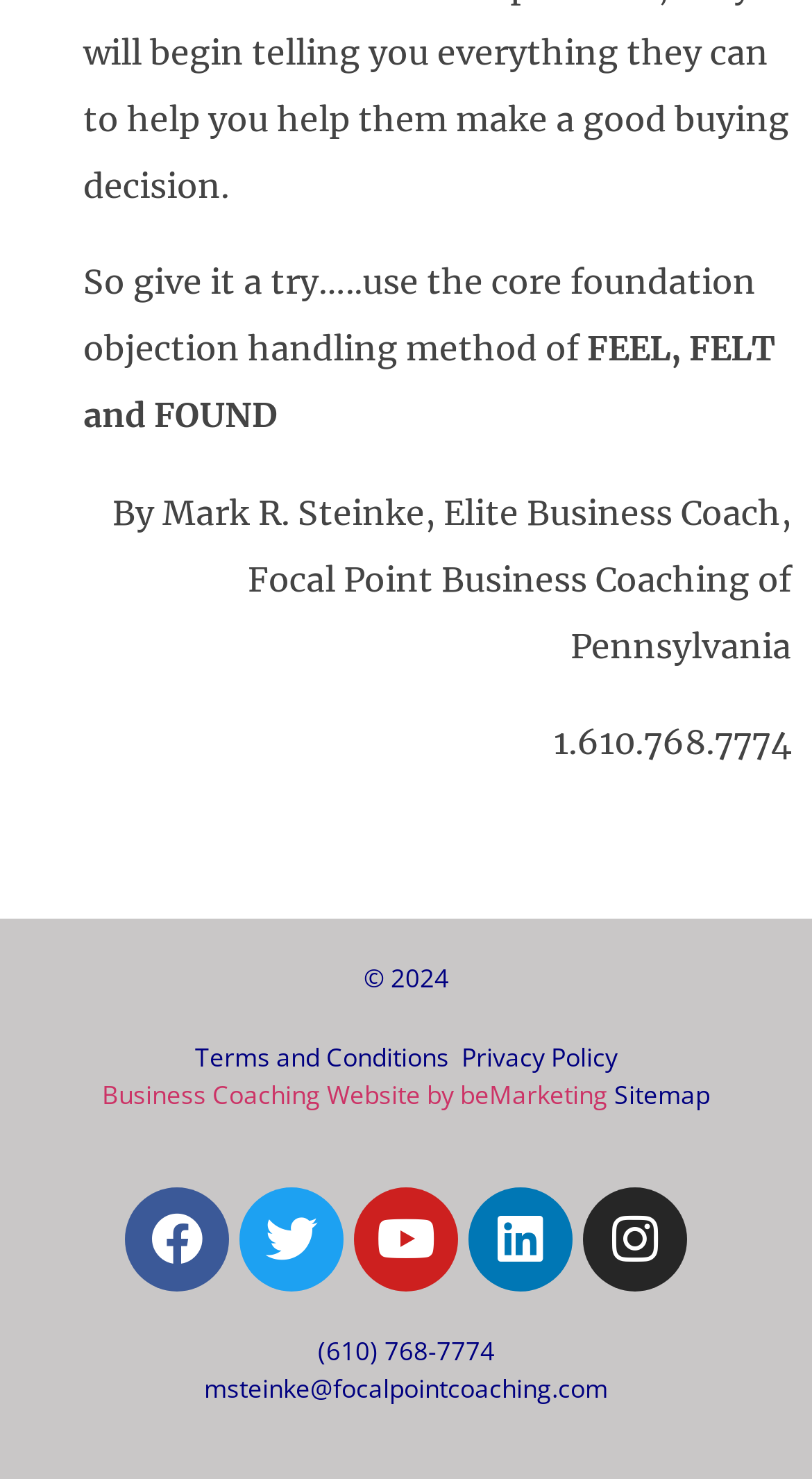What is the phone number of the business coach?
Based on the image, give a one-word or short phrase answer.

(610) 768-7774